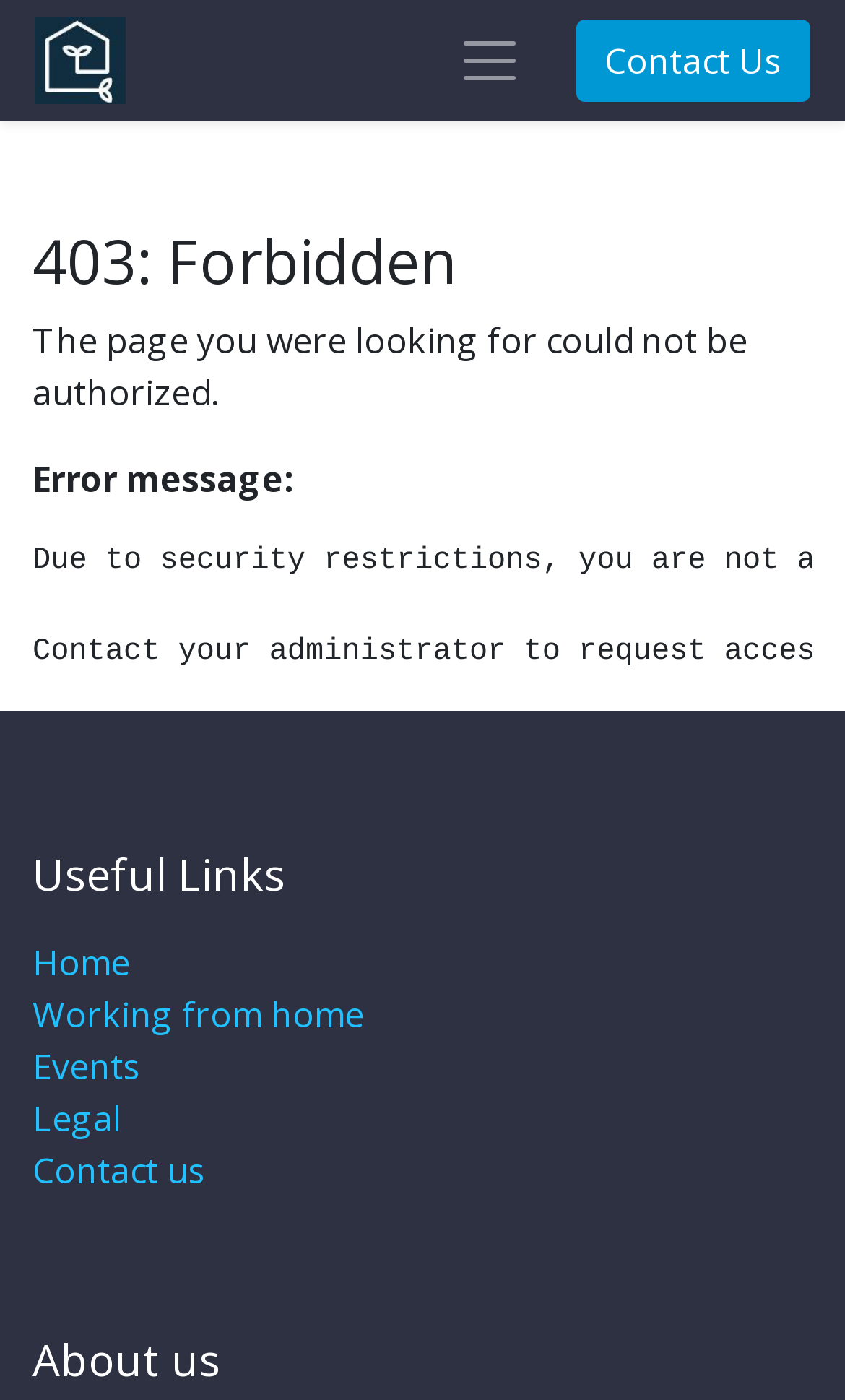How many headings are on the page?
Provide a detailed answer to the question using information from the image.

I counted the number of heading elements on the page, which are '403: Forbidden', 'Useful Links', and 'About us', totaling 3 headings.